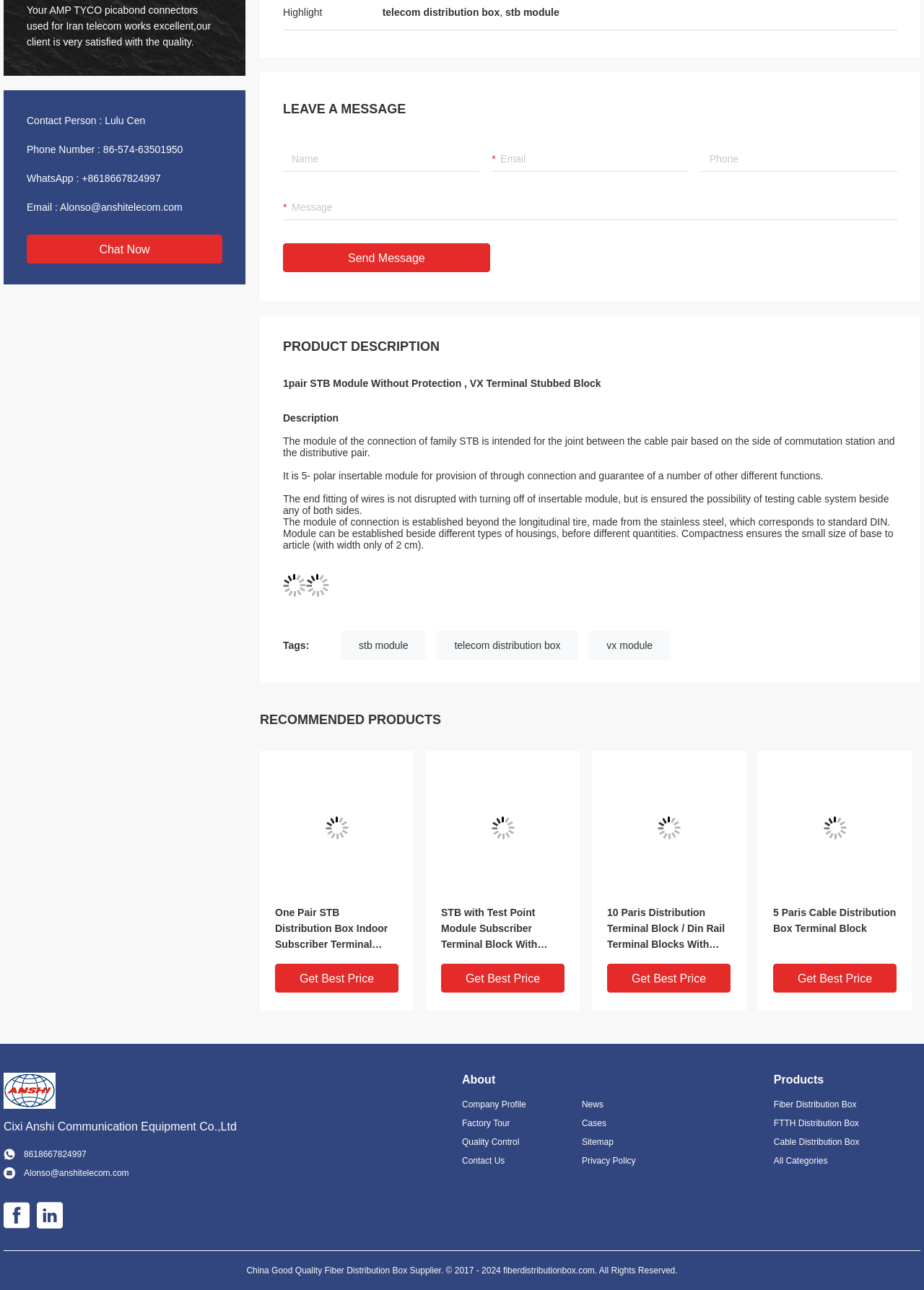Identify the bounding box coordinates of the element to click to follow this instruction: 'send a message'. Ensure the coordinates are four float values between 0 and 1, provided as [left, top, right, bottom].

[0.306, 0.189, 0.53, 0.211]